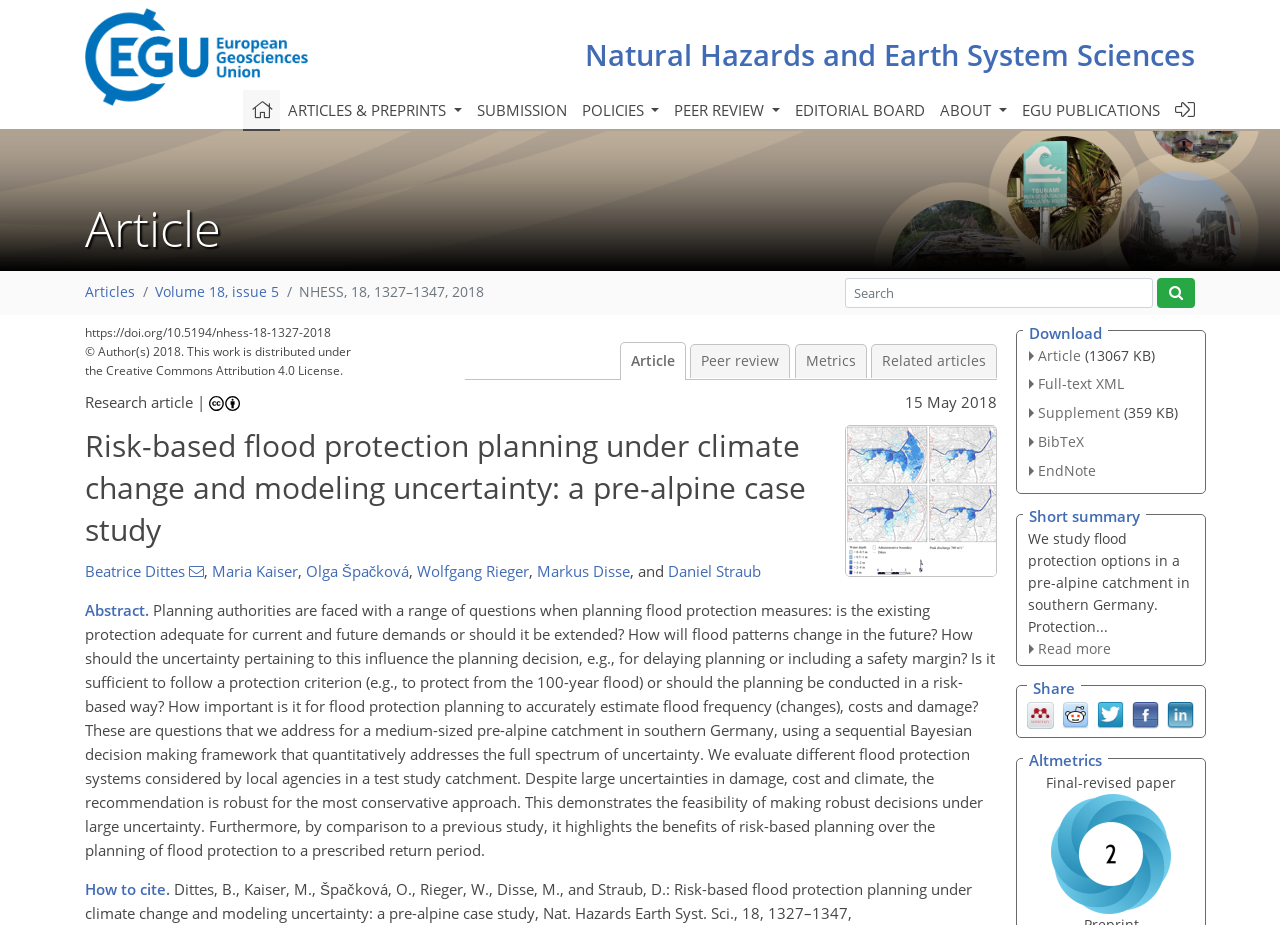Point out the bounding box coordinates of the section to click in order to follow this instruction: "Read the full article".

[0.803, 0.374, 0.845, 0.394]